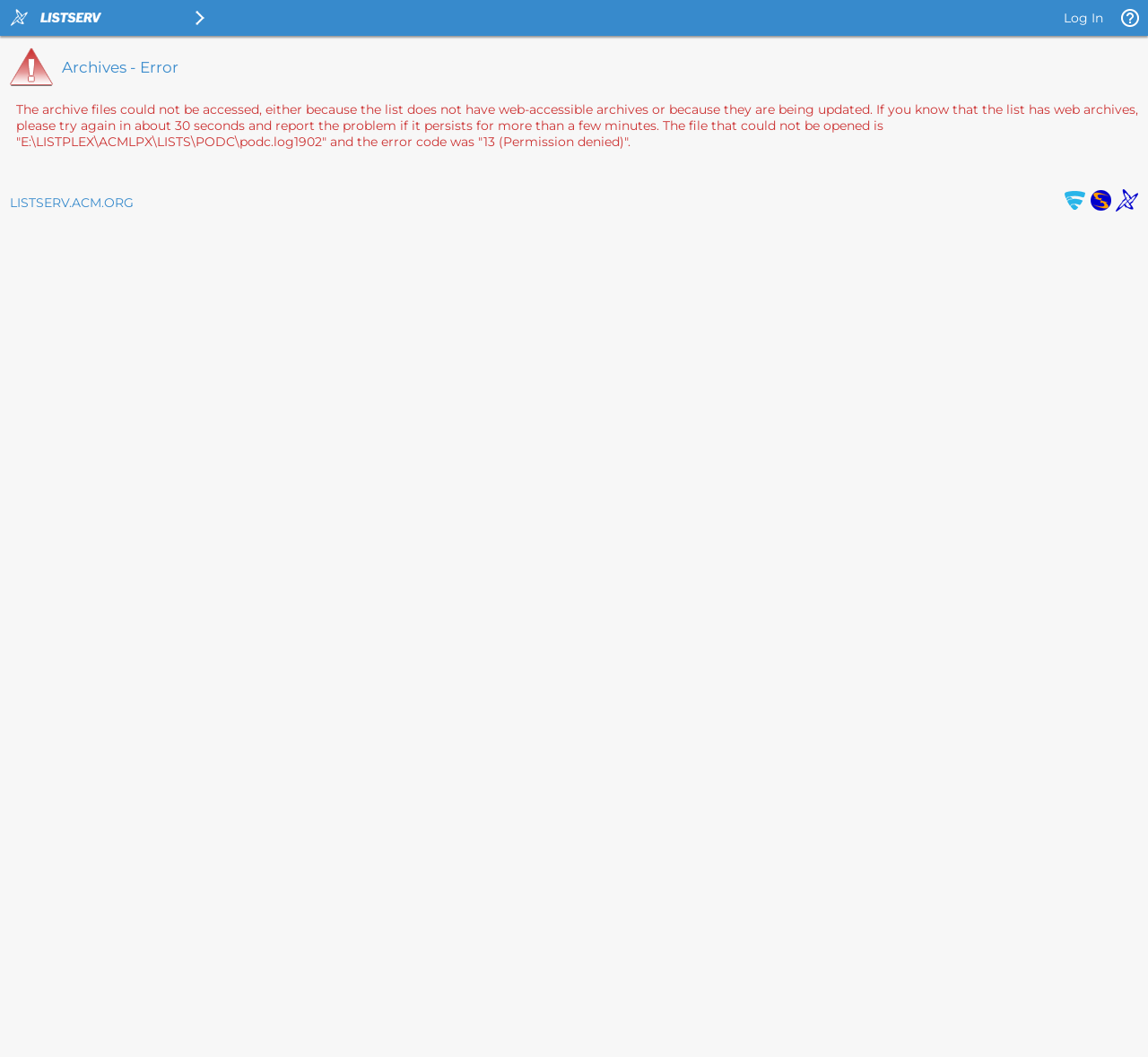What is the name of the list?
Please respond to the question thoroughly and include all relevant details.

The name of the list is mentioned in the file path 'E:\LISTPLEX\ACMLPX\LISTS\PODC\podc.log1902', which indicates that the list name is PODC.